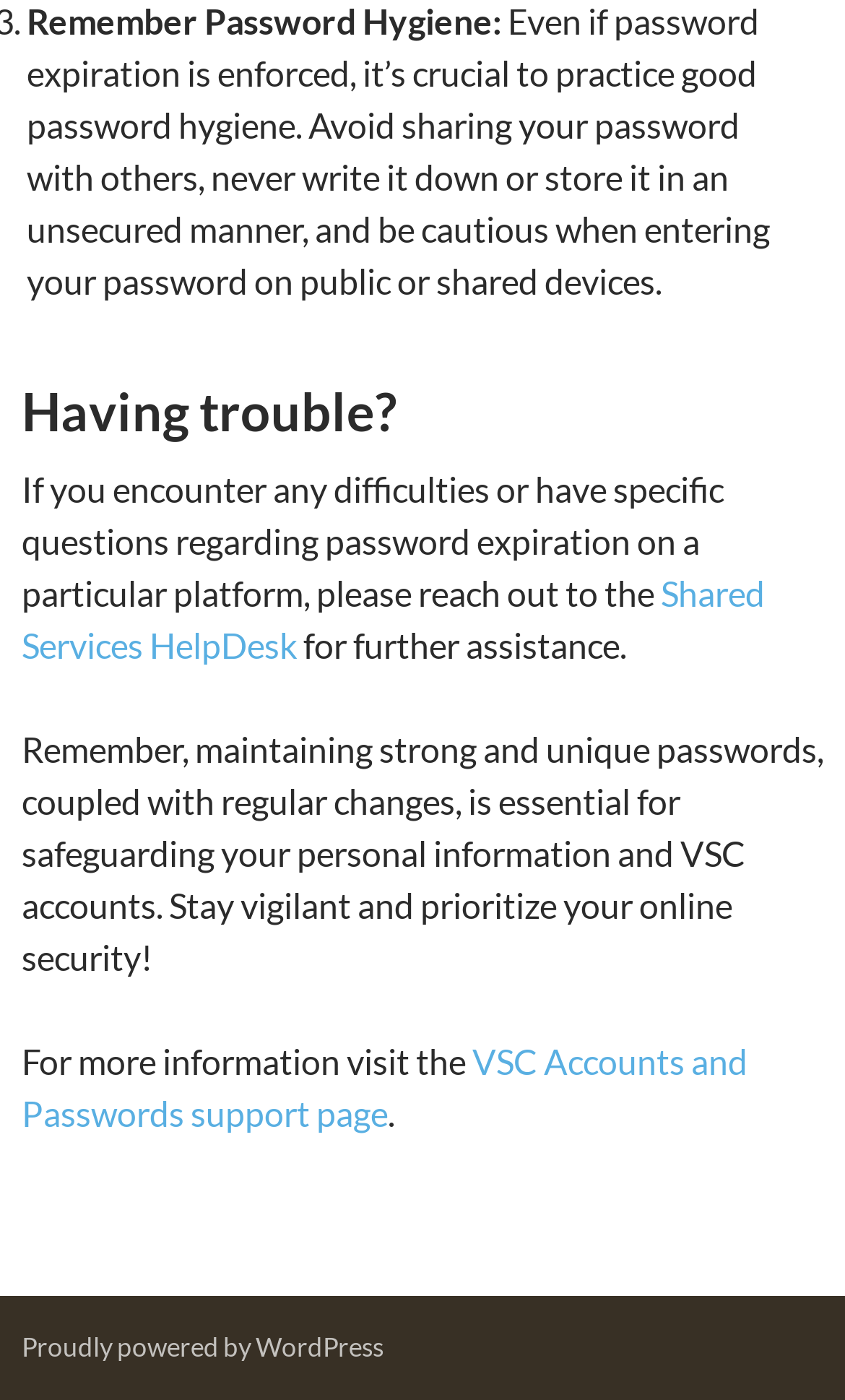Where can users find more information about VSC accounts and passwords?
Kindly offer a detailed explanation using the data available in the image.

Users can find more information about VSC accounts and passwords by visiting the VSC Accounts and Passwords support page, as mentioned in the link on the webpage.